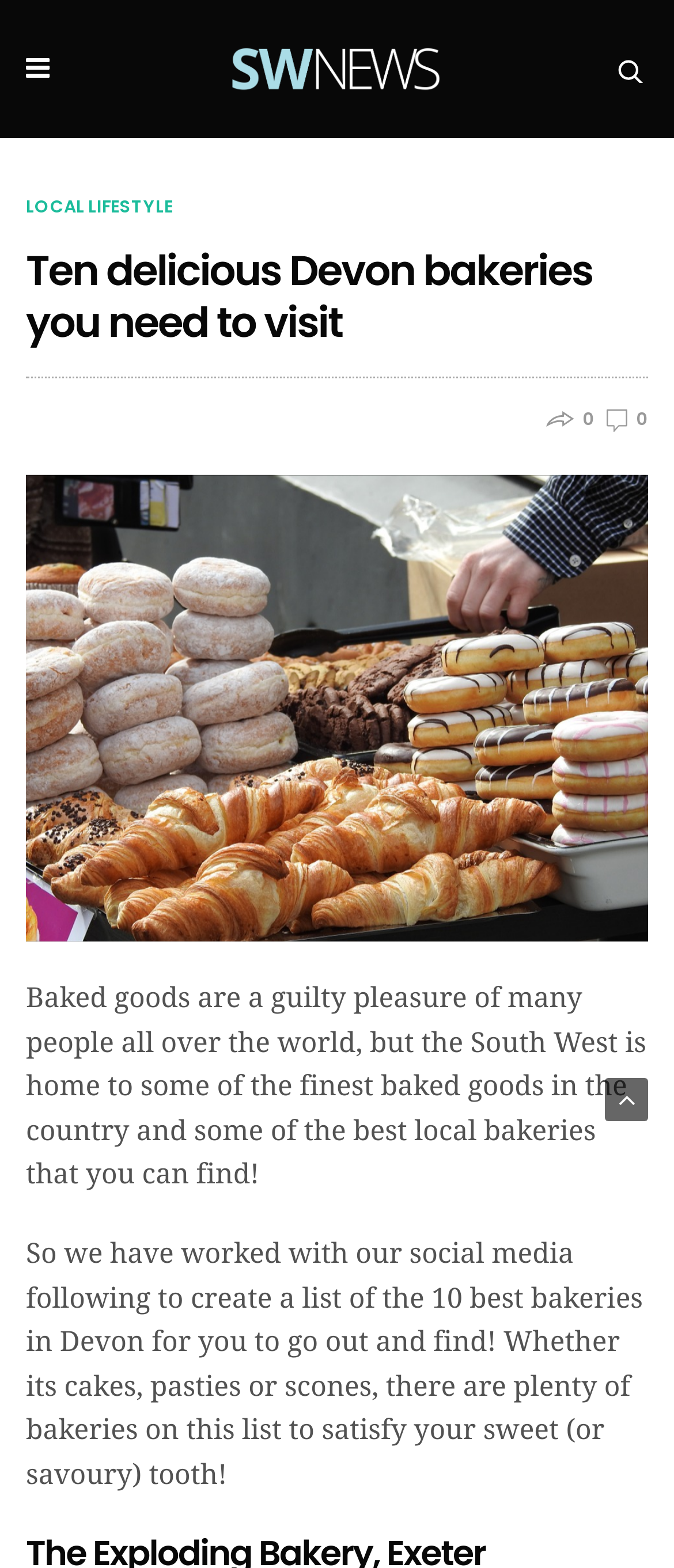Please find the bounding box coordinates in the format (top-left x, top-left y, bottom-right x, bottom-right y) for the given element description. Ensure the coordinates are floating point numbers between 0 and 1. Description: Local Lifestyle

[0.038, 0.127, 0.256, 0.138]